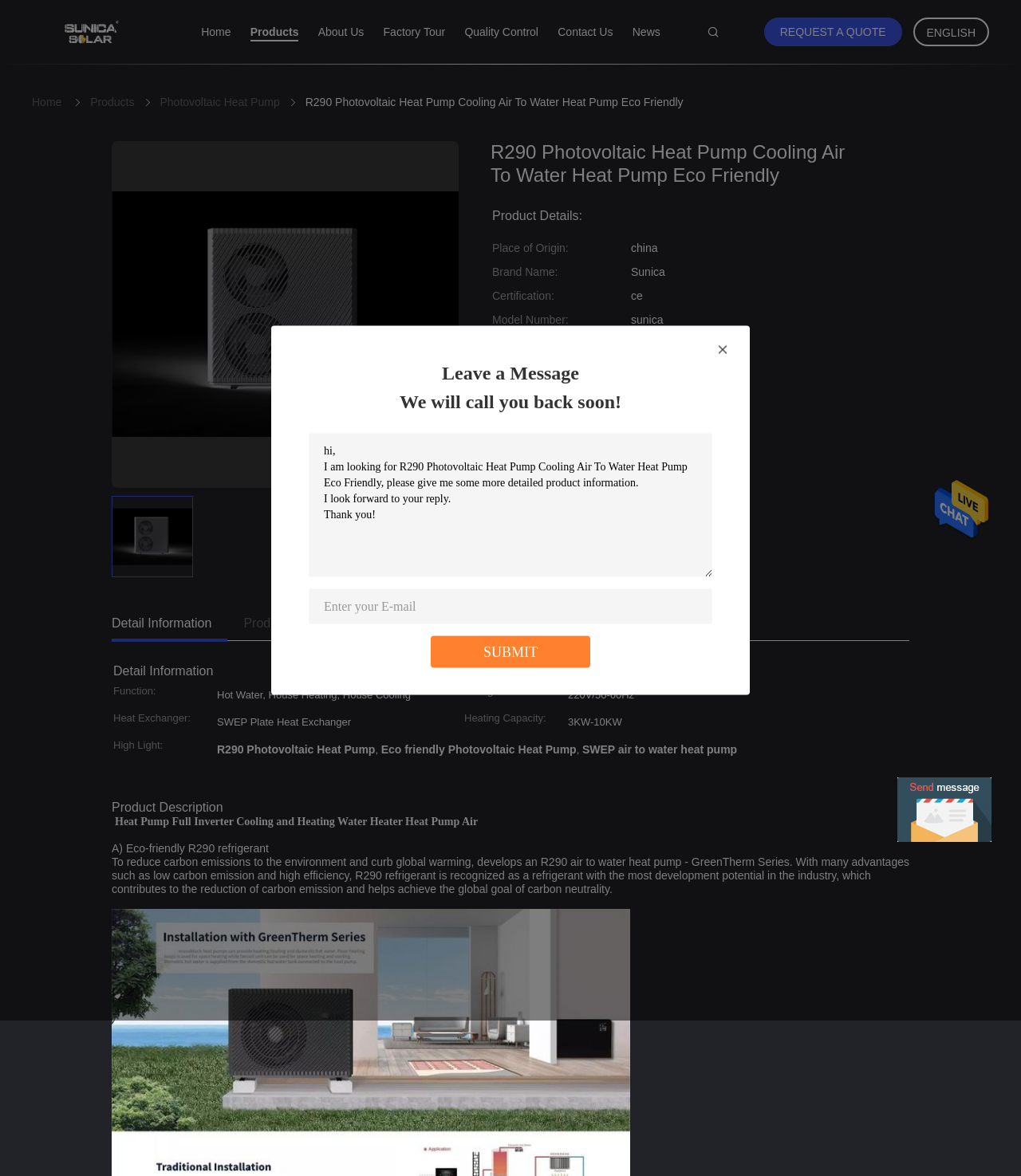What is the minimum order quantity?
Please look at the screenshot and answer in one word or a short phrase.

1